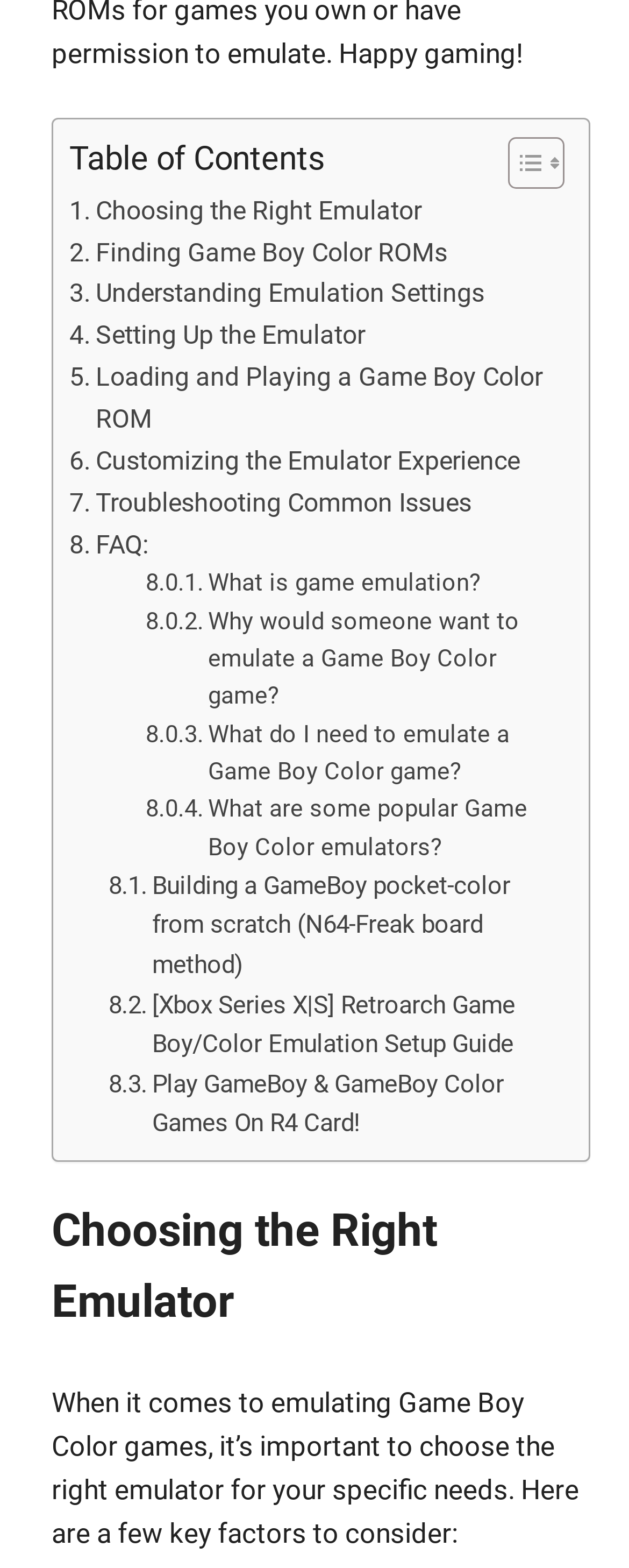What is the first item in the Table of Contents?
Look at the image and provide a short answer using one word or a phrase.

Choosing the Right Emulator